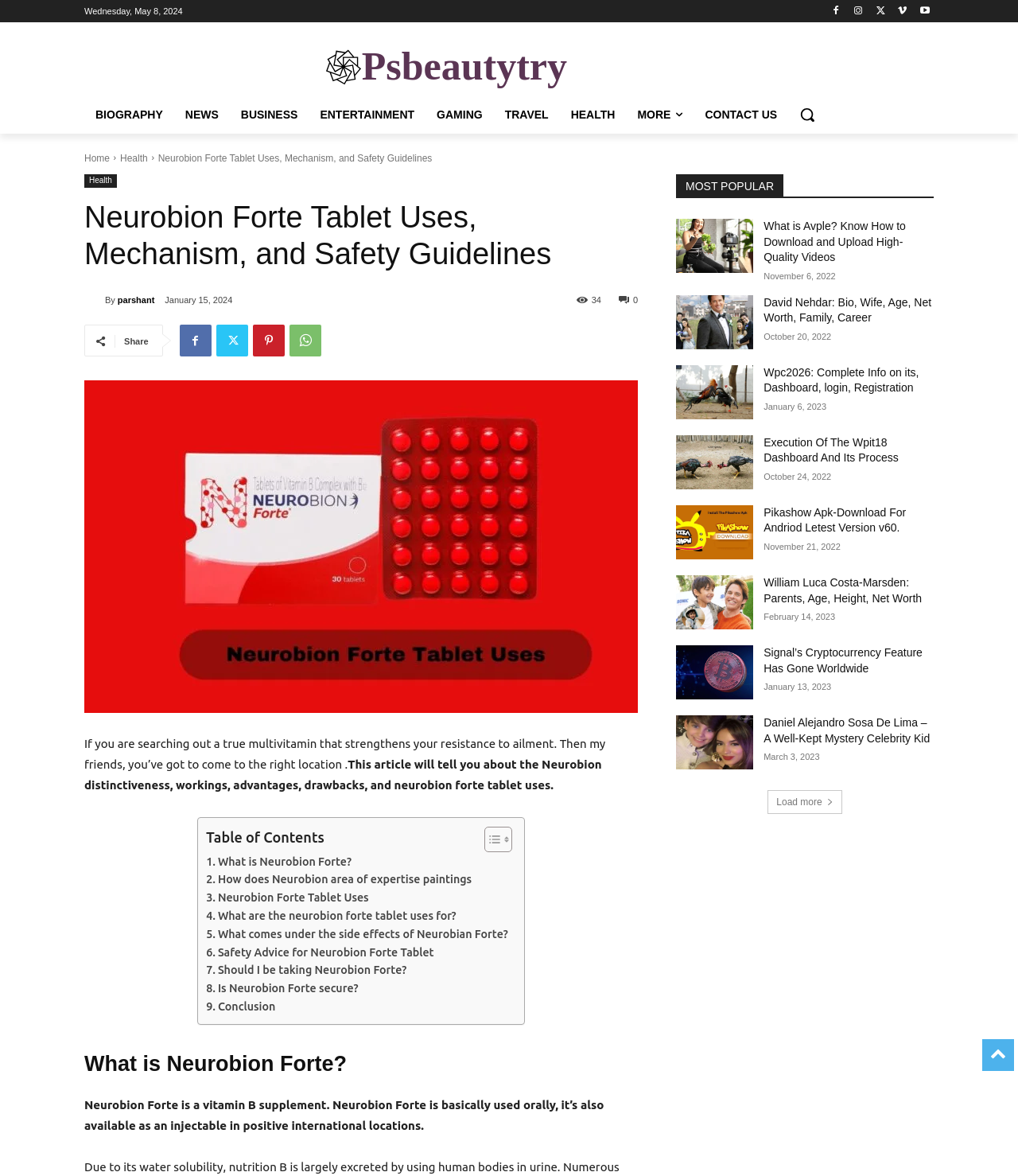Kindly determine the bounding box coordinates for the area that needs to be clicked to execute this instruction: "Read the article 'What is Neurobion Forte?'".

[0.083, 0.892, 0.627, 0.917]